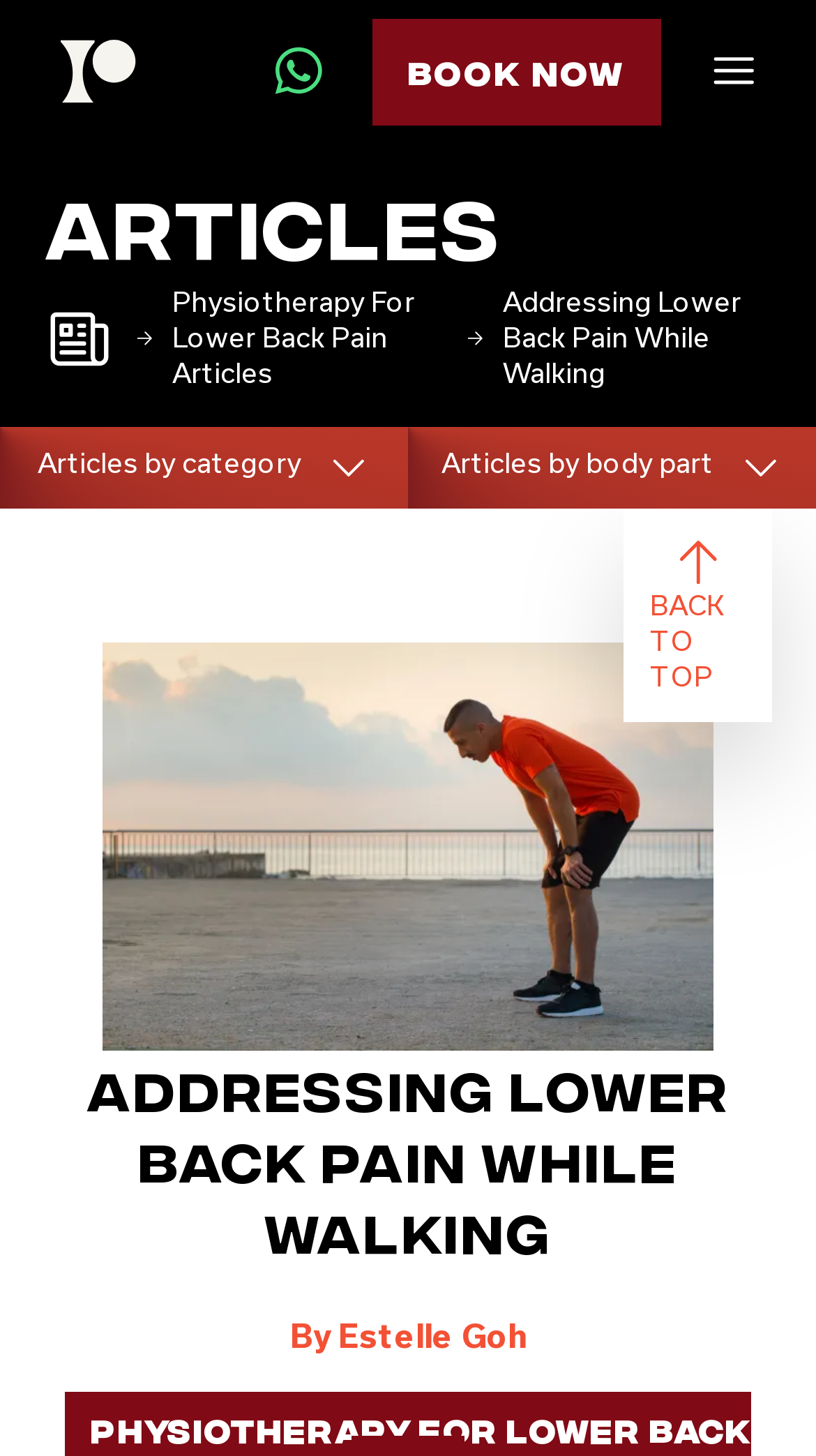Detail the various sections and features of the webpage.

The webpage is focused on providing tips for easing lower back pain from walking. At the top left, there is a link, and next to it, an image is positioned. Below these elements, a prominent "BOOK NOW" link is centered, accompanied by a button with an image inside. 

To the right of the button, a drawer with a name "drawer-name-left" is located, containing several elements. Inside the drawer, there is an image, followed by a link to "Articles", and then a series of links and images related to physiotherapy for lower back pain articles. 

Below the drawer, a heading "ADDRESSING LOWER BACK PAIN WHILE WALKING" is displayed prominently. Underneath the heading, an article by Estelle Goh is presented. 

On the left side of the webpage, there are two buttons, "Articles by category" and "Articles by body part", each accompanied by an image. At the bottom right, a "BACK TO TOP" button is positioned, with an image inside.